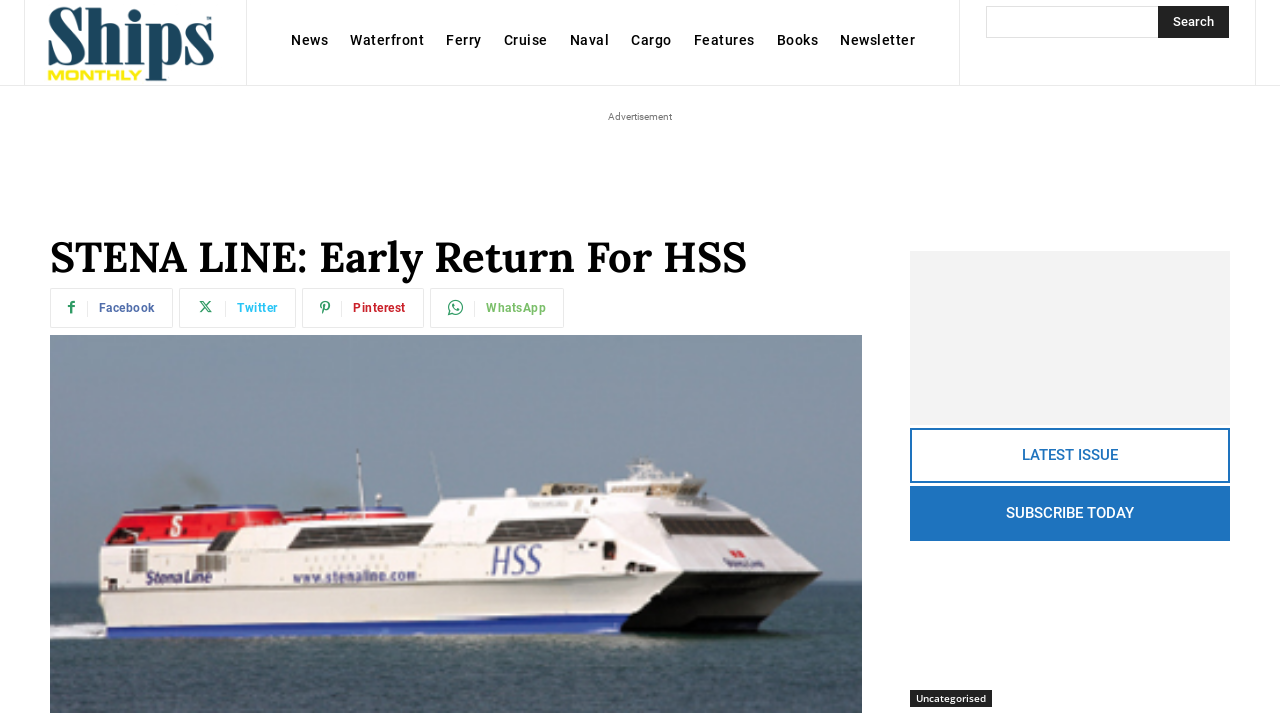Determine the main text heading of the webpage and provide its content.

STENA LINE: Early Return For HSS